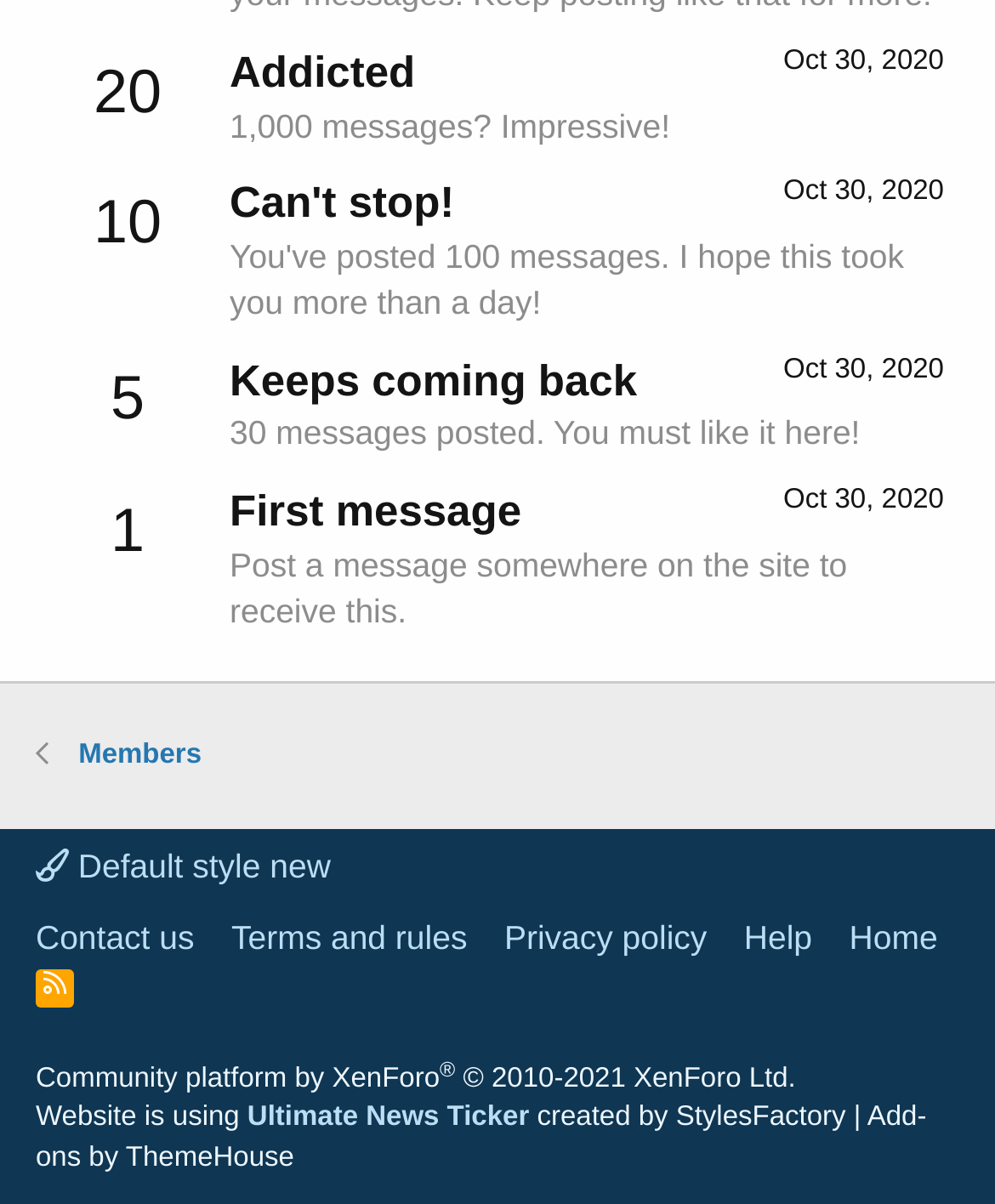What is the position of the 'Members' link?
Using the picture, provide a one-word or short phrase answer.

Top-left